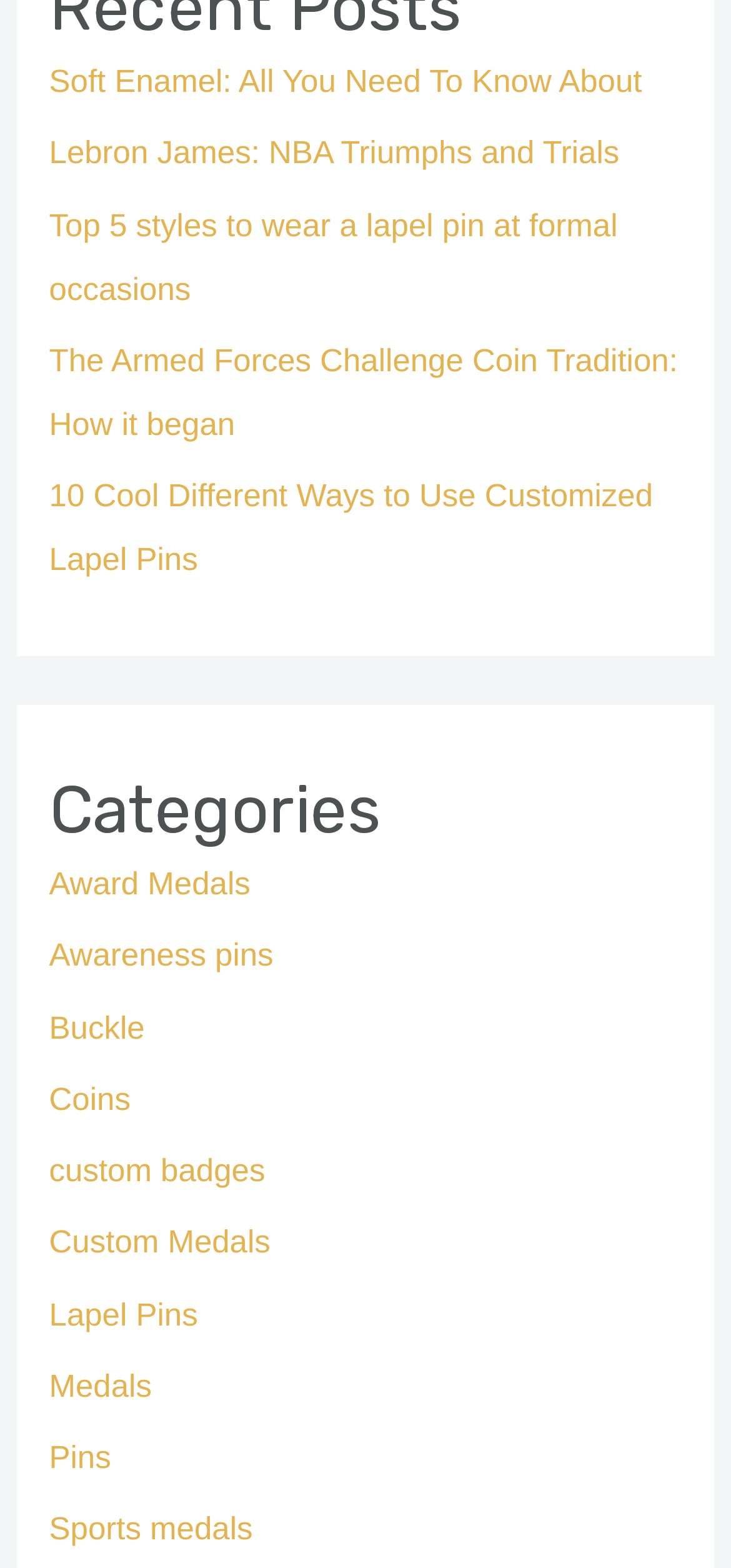What is the purpose of the links under the 'Categories' heading?
From the image, respond using a single word or phrase.

To filter products